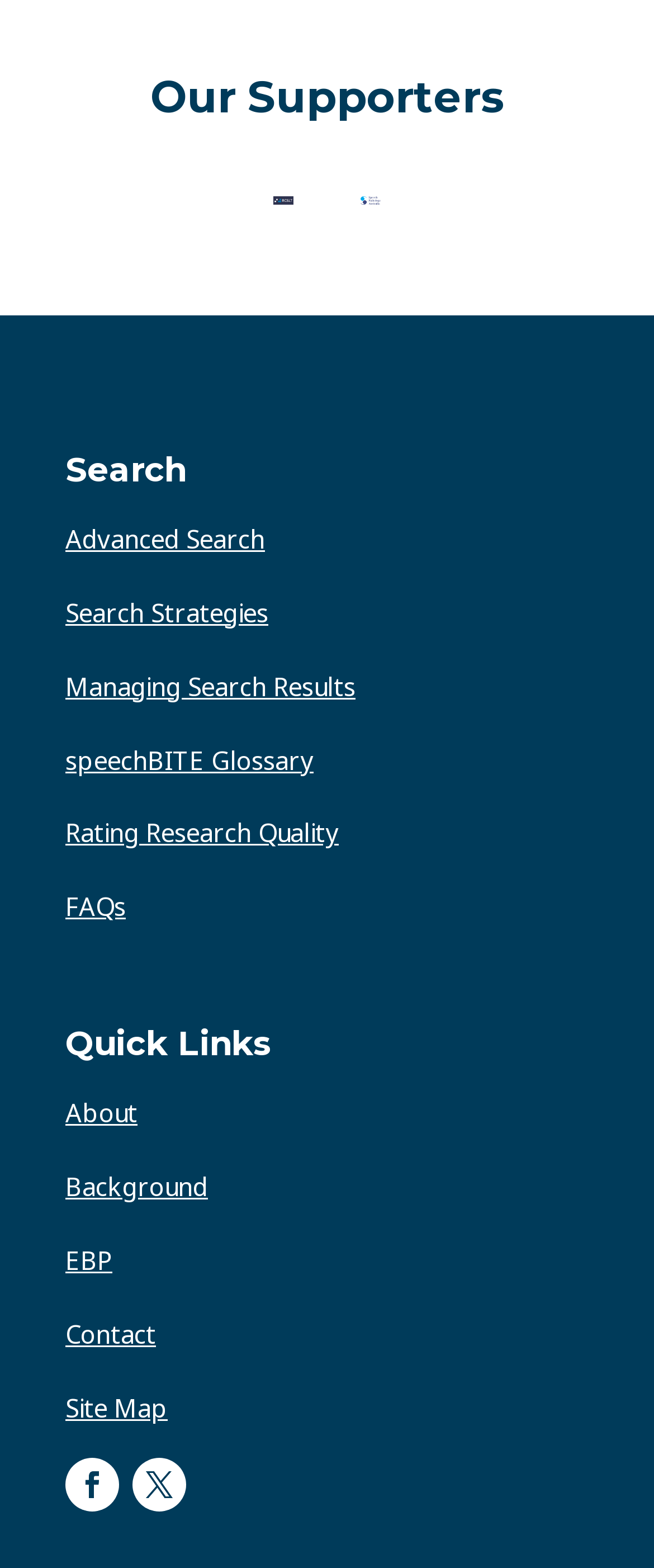Determine the bounding box coordinates in the format (top-left x, top-left y, bottom-right x, bottom-right y). Ensure all values are floating point numbers between 0 and 1. Identify the bounding box of the UI element described by: EBP

[0.1, 0.793, 0.172, 0.814]